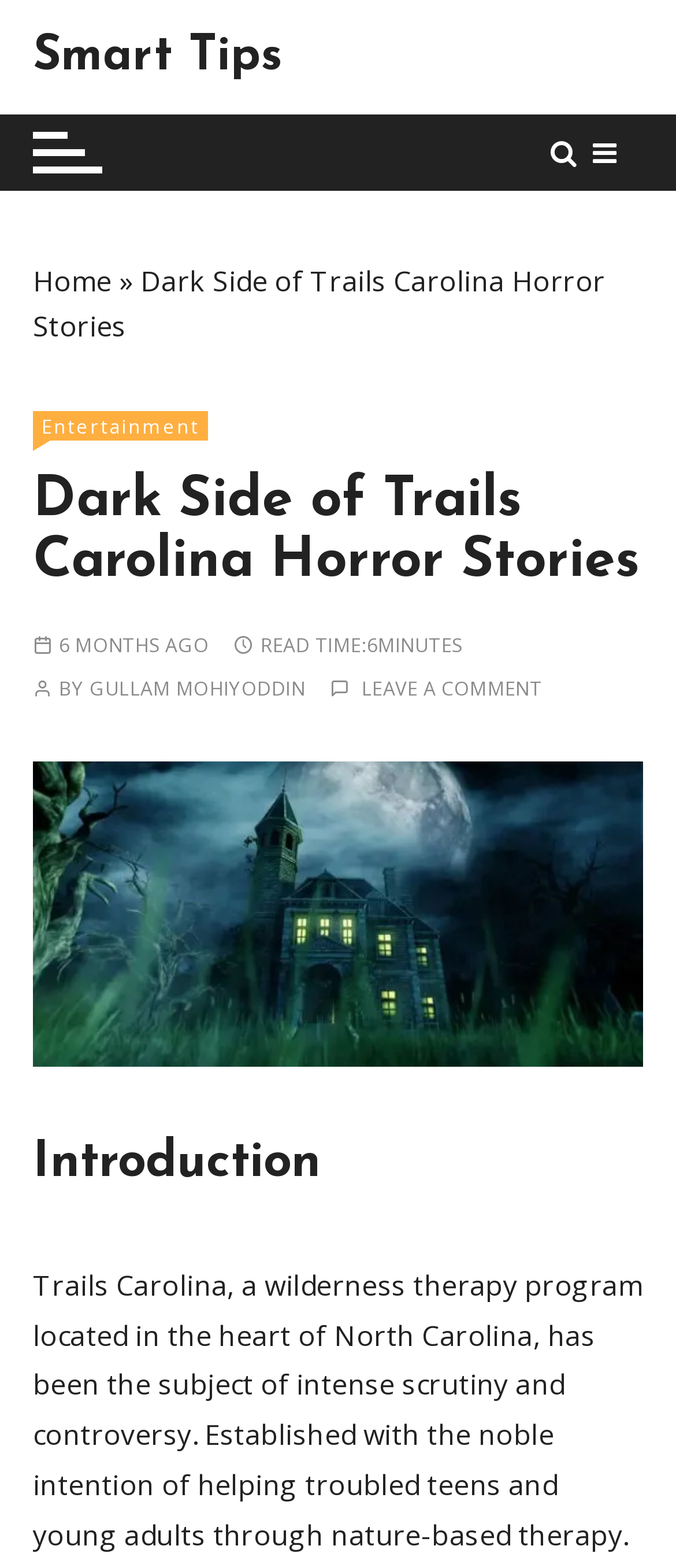Who is the author of the article?
Please respond to the question with a detailed and informative answer.

I identified the author of the article by looking at the link 'GULLAM MOHIYODDIN' located near the top of the webpage, which suggests that GULLAM MOHIYODDIN is the author of the article.